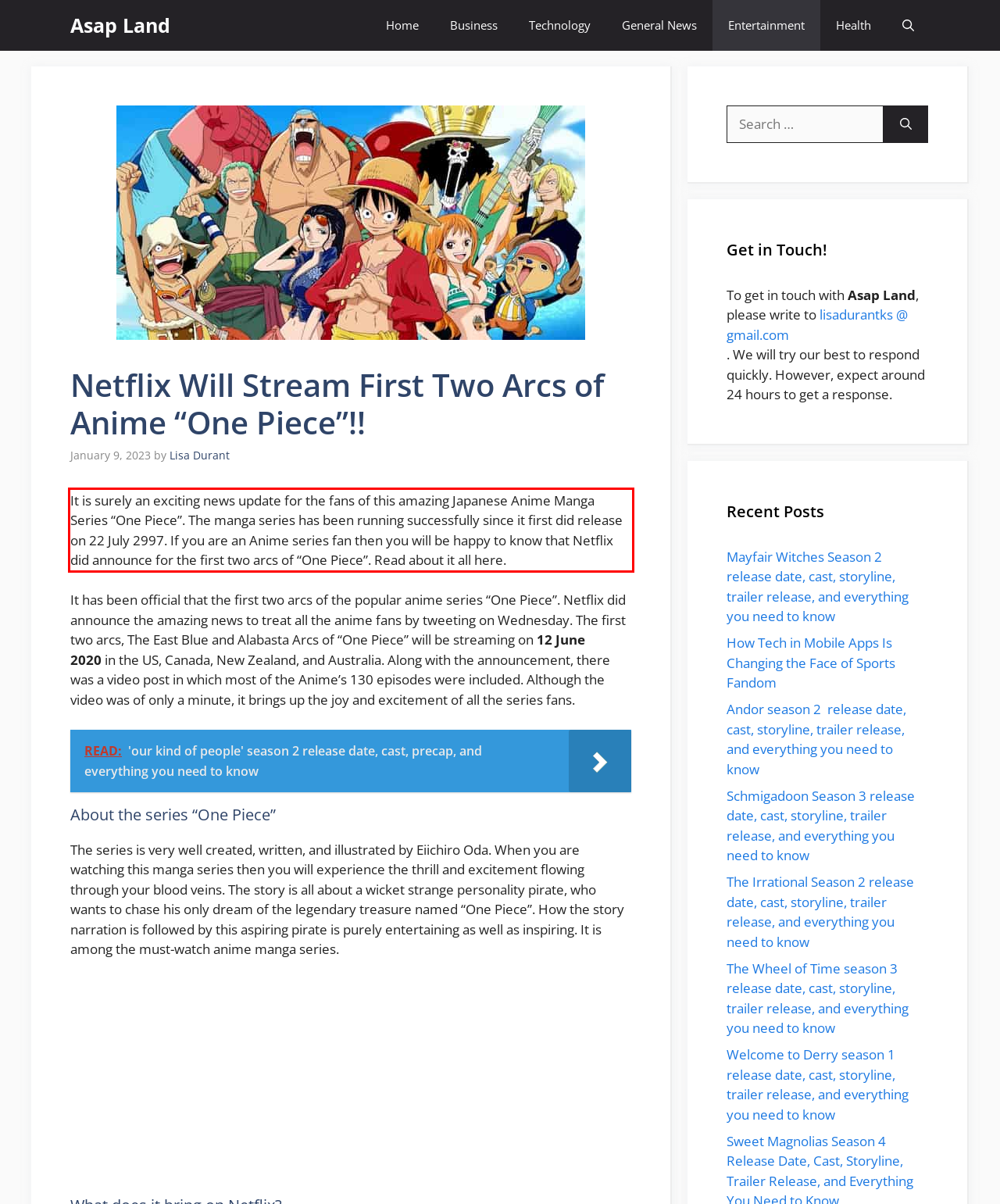Locate the red bounding box in the provided webpage screenshot and use OCR to determine the text content inside it.

It is surely an exciting news update for the fans of this amazing Japanese Anime Manga Series “One Piece”. The manga series has been running successfully since it first did release on 22 July 2997. If you are an Anime series fan then you will be happy to know that Netflix did announce for the first two arcs of “One Piece”. Read about it all here.